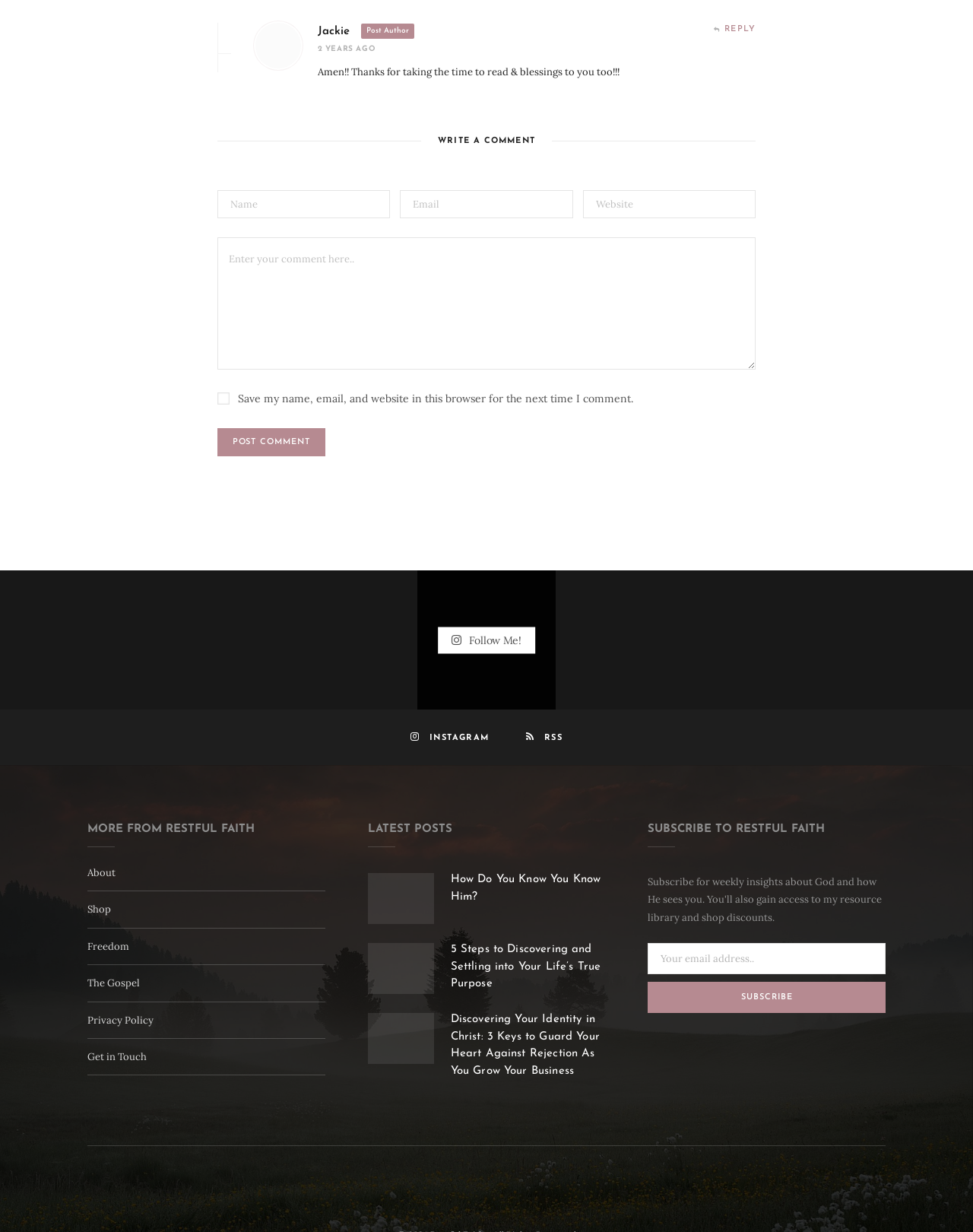Can you identify the bounding box coordinates of the clickable region needed to carry out this instruction: 'Follow on Instagram'? The coordinates should be four float numbers within the range of 0 to 1, stated as [left, top, right, bottom].

[0.422, 0.596, 0.503, 0.602]